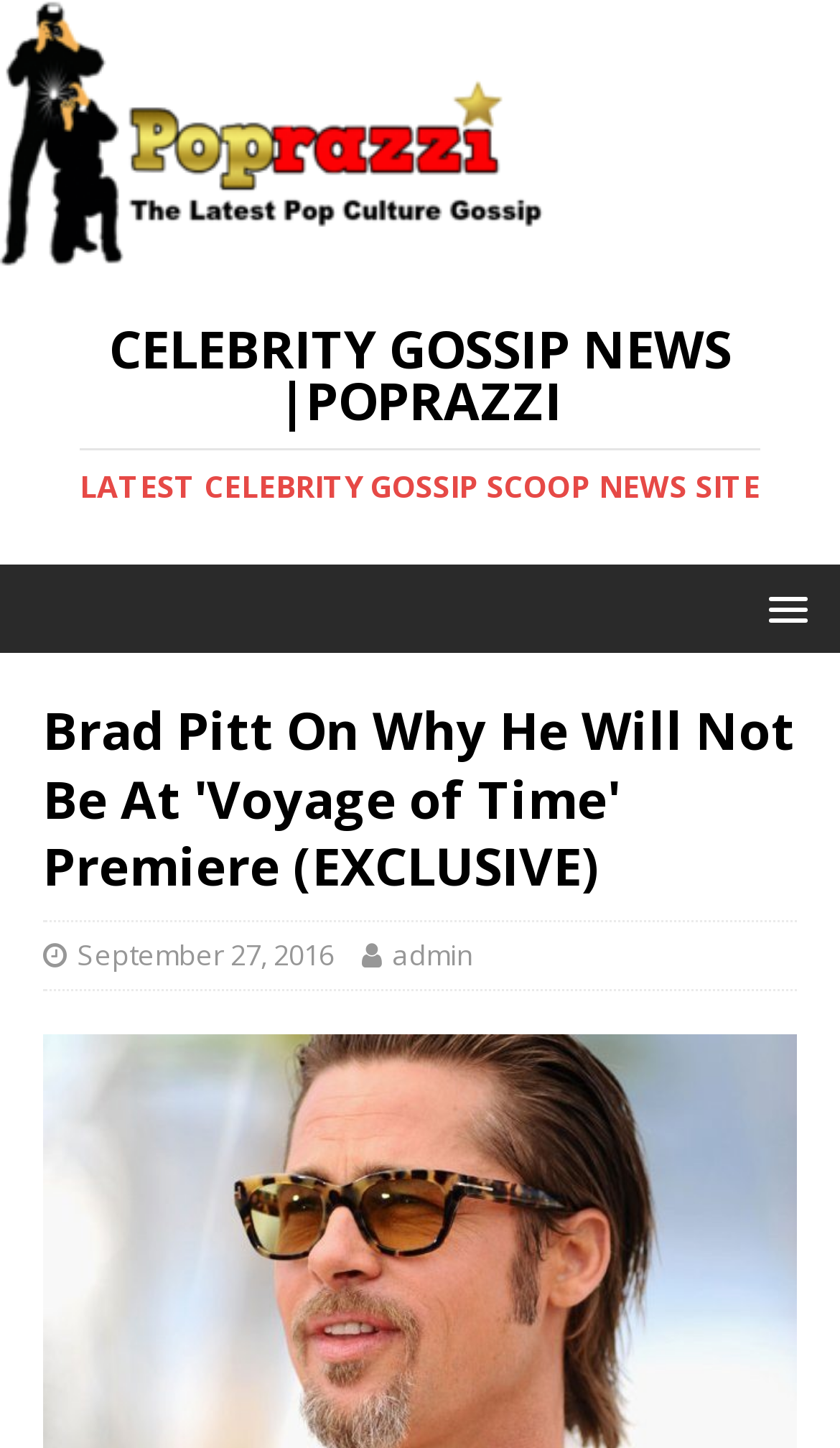What is the name of the website?
From the image, provide a succinct answer in one word or a short phrase.

Celebrity Gossip News |Poprazzi